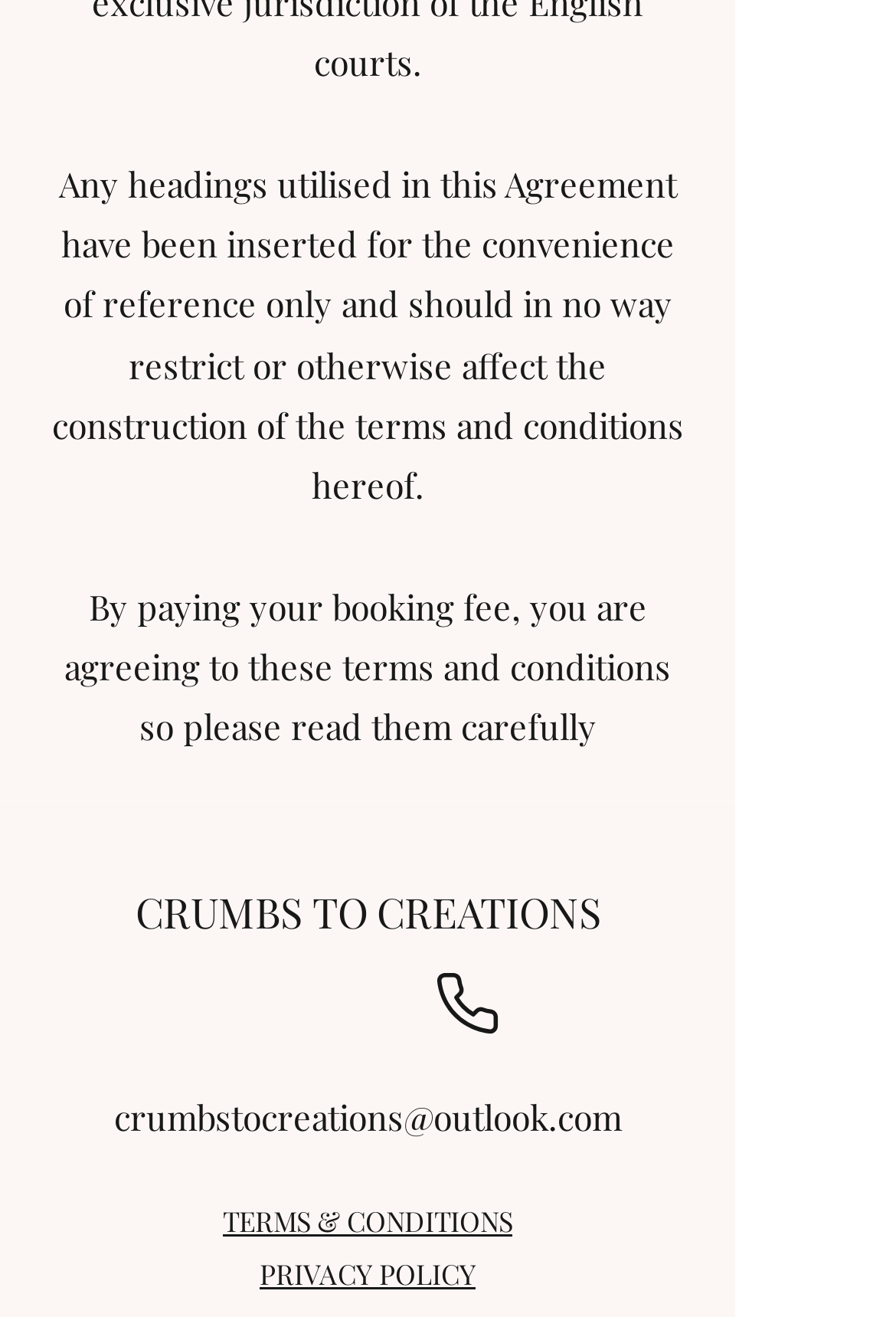Extract the bounding box for the UI element that matches this description: "TERMS & CONDITIONS".

[0.249, 0.912, 0.572, 0.94]